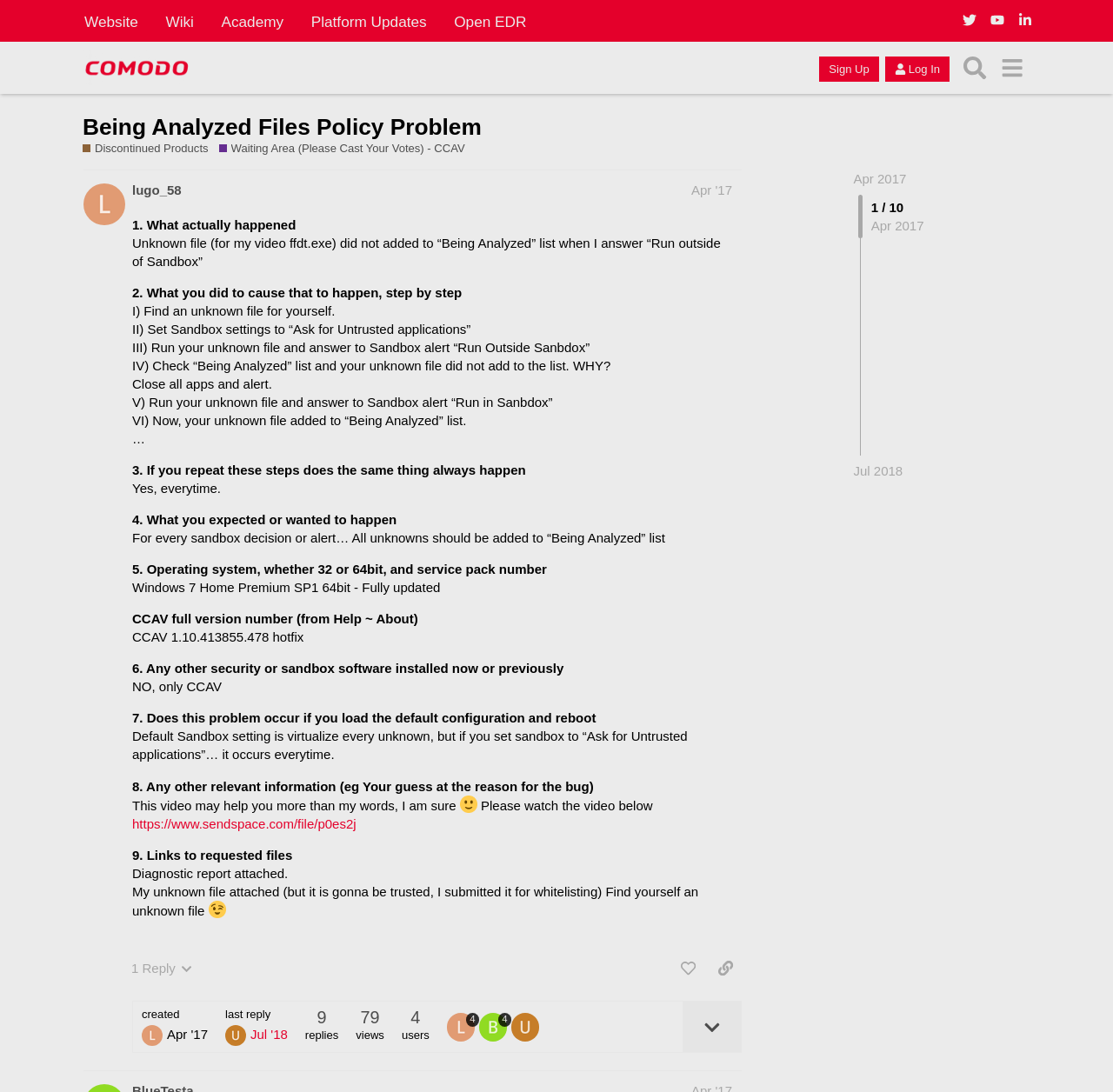Find the bounding box of the UI element described as: "parent_node: Apr '17". The bounding box coordinates should be given as four float values between 0 and 1, i.e., [left, top, right, bottom].

[0.127, 0.941, 0.15, 0.954]